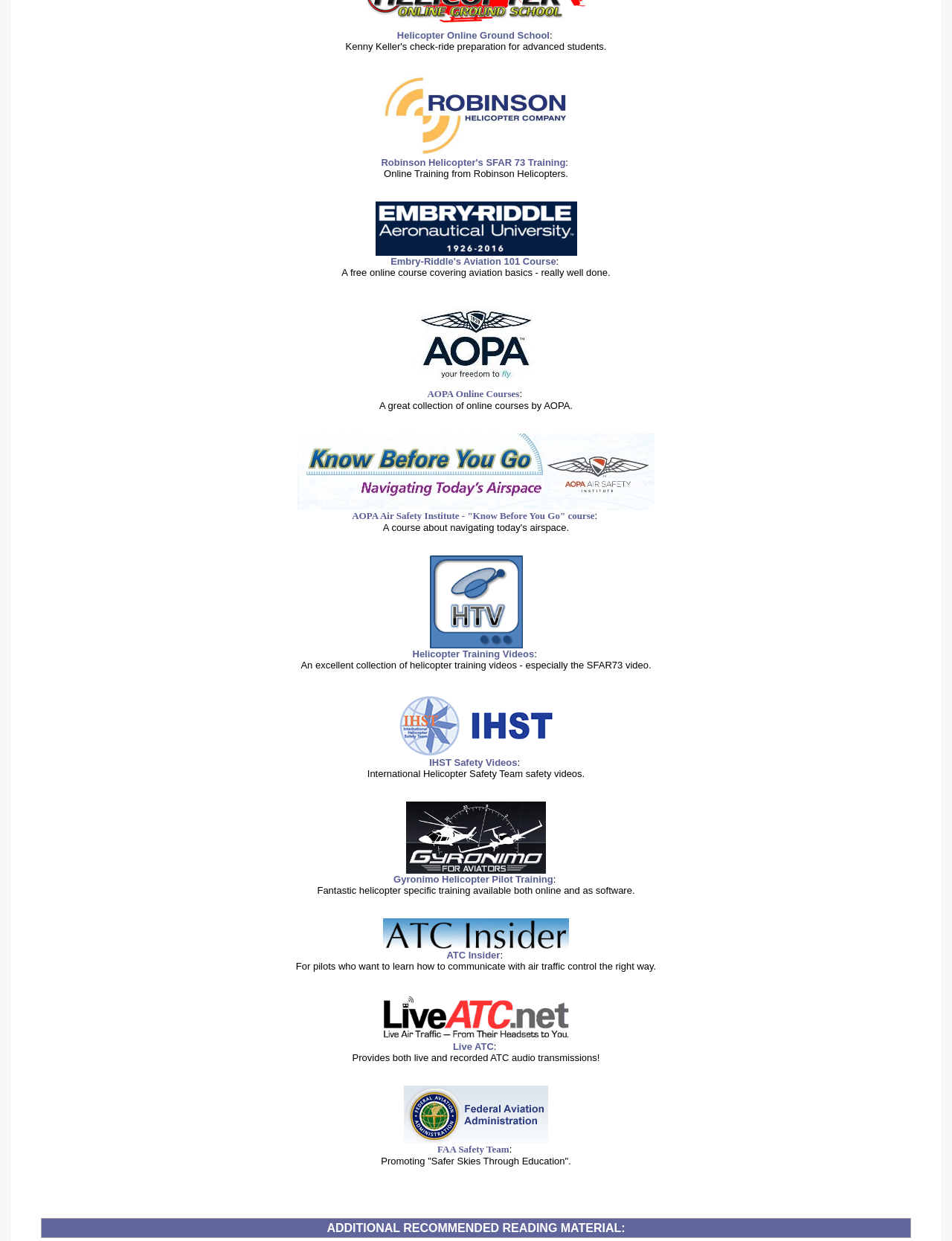Provide the bounding box coordinates of the HTML element this sentence describes: "Embry-Riddle's Aviation 101 Course". The bounding box coordinates consist of four float numbers between 0 and 1, i.e., [left, top, right, bottom].

[0.41, 0.206, 0.584, 0.215]